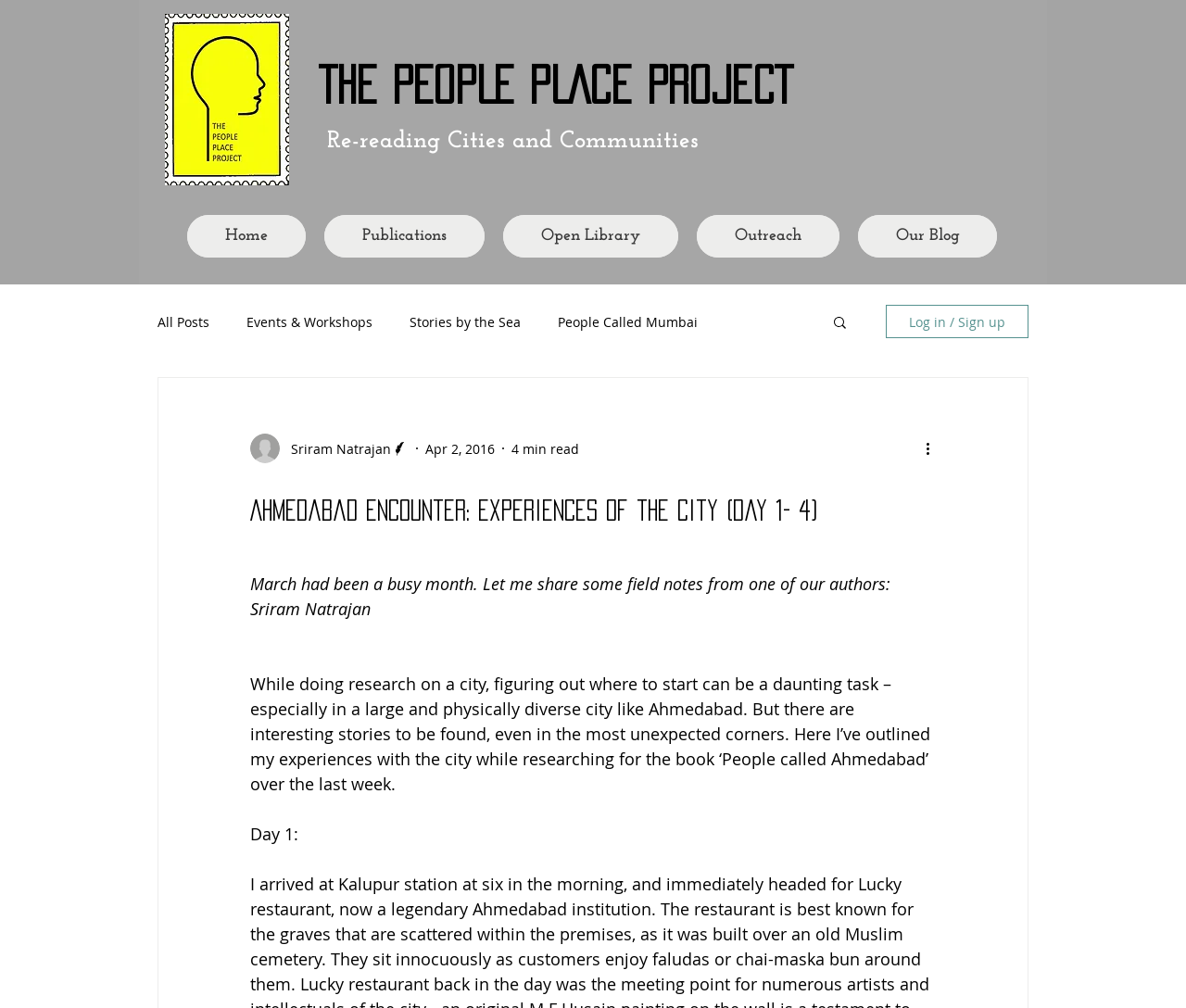Can you pinpoint the bounding box coordinates for the clickable element required for this instruction: "Log in or sign up"? The coordinates should be four float numbers between 0 and 1, i.e., [left, top, right, bottom].

[0.747, 0.302, 0.867, 0.335]